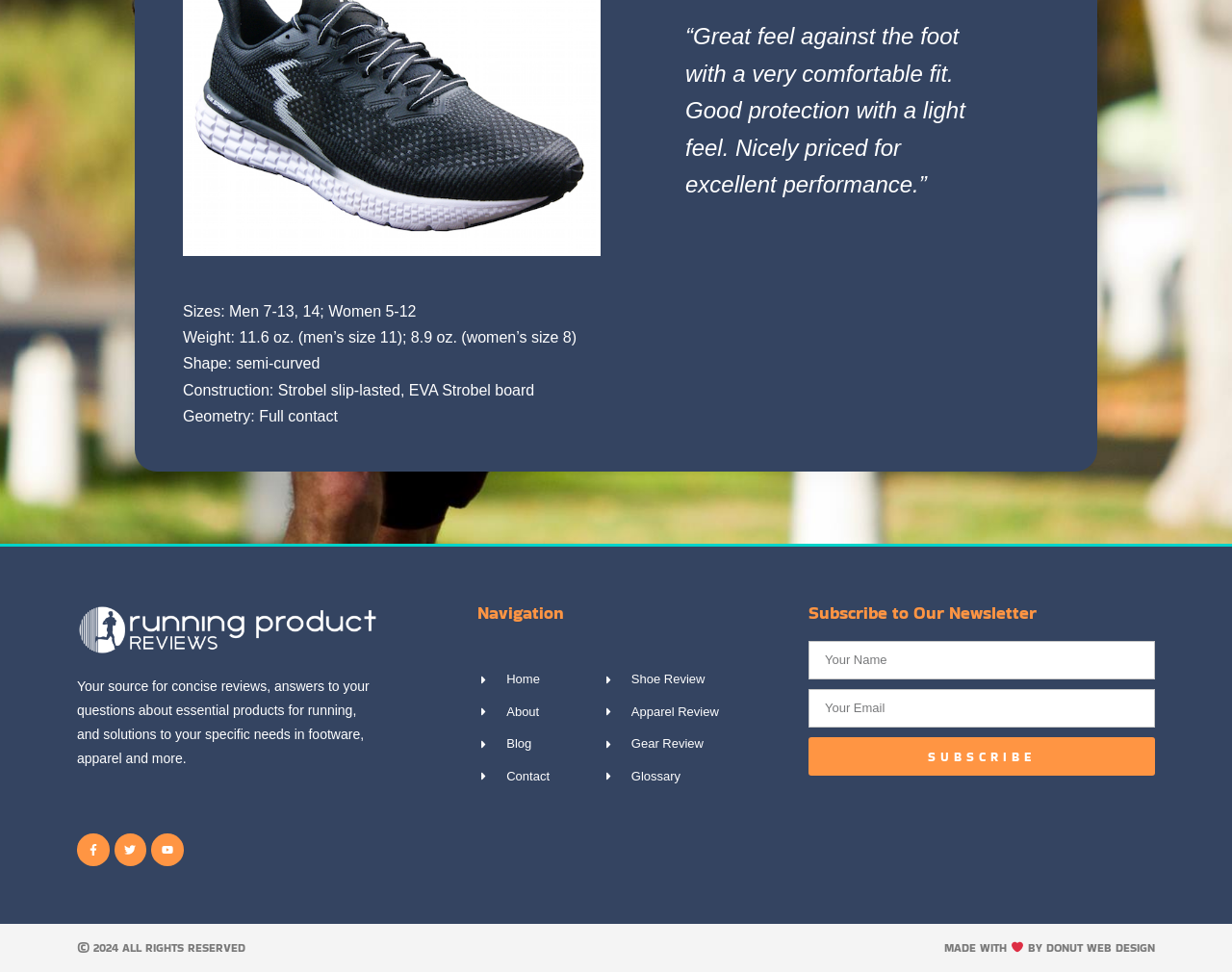Specify the bounding box coordinates (top-left x, top-left y, bottom-right x, bottom-right y) of the UI element in the screenshot that matches this description: parent_node: Name name="form_fields[name]" placeholder="Your Name"

[0.656, 0.66, 0.937, 0.699]